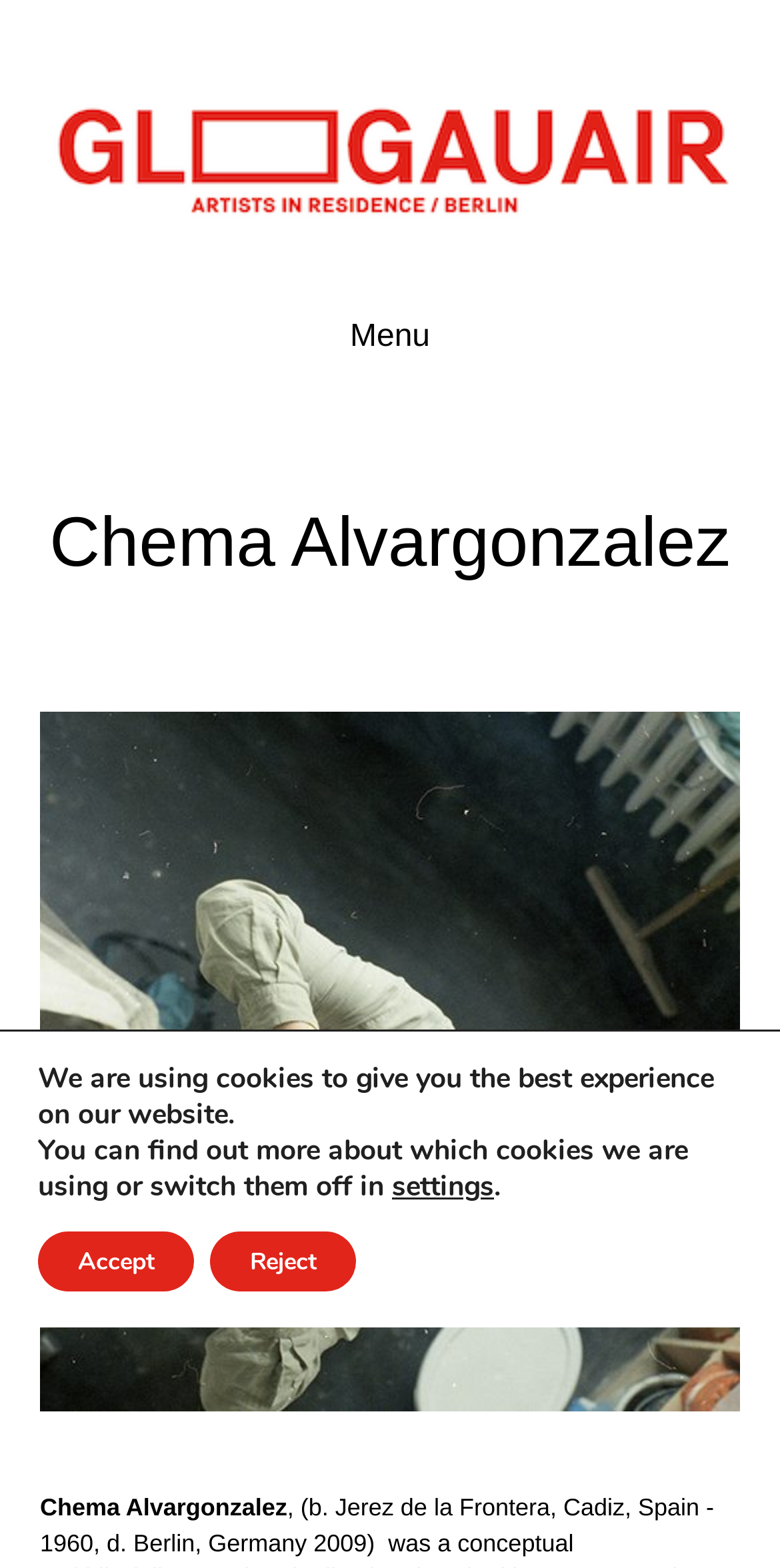What is the name of the artist?
Please give a detailed and elaborate answer to the question based on the image.

The name of the artist can be found in the heading element with the text 'Chema Alvargonzalez' which is a child element of the button with the text 'Menu'.